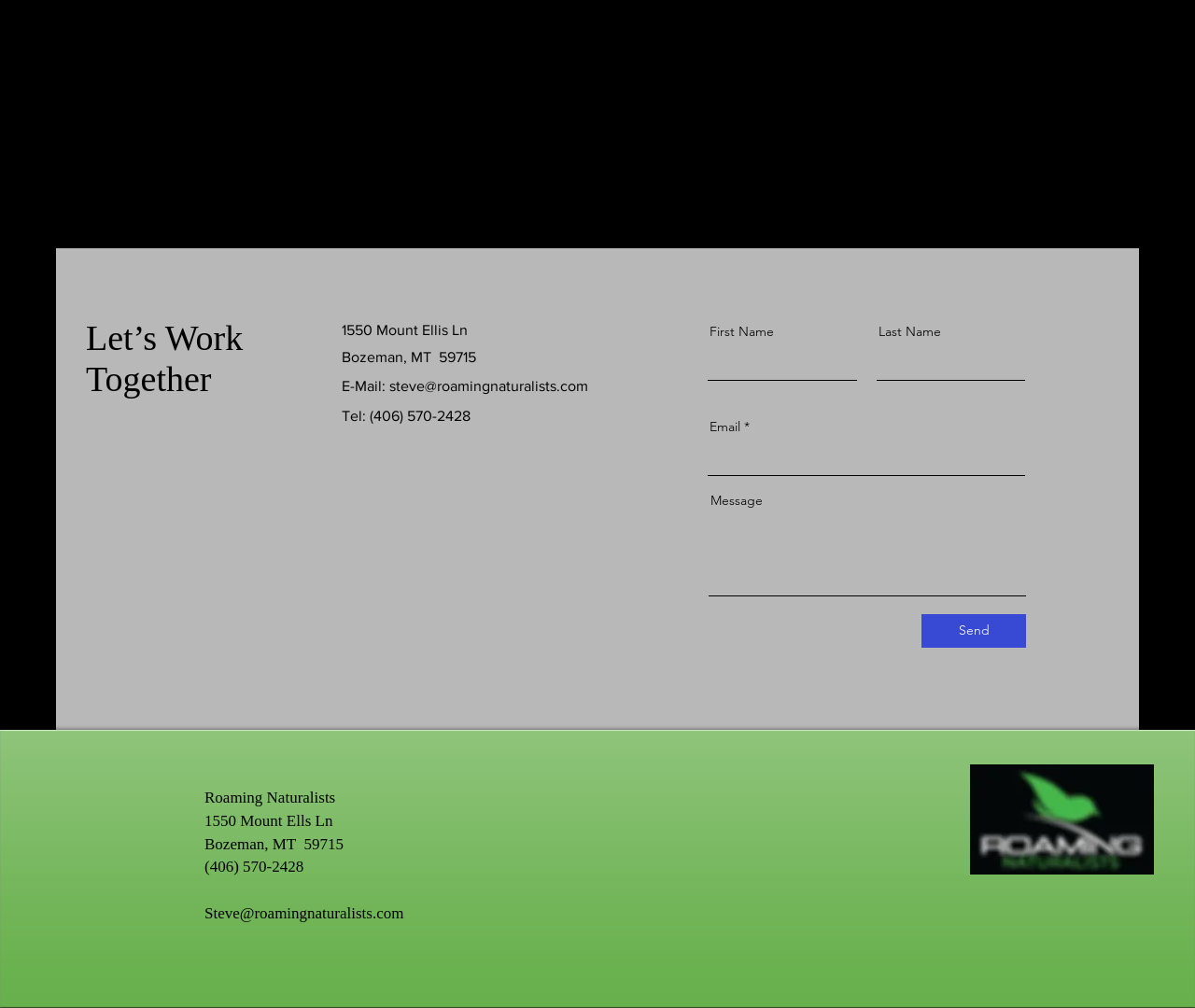Identify the coordinates of the bounding box for the element described below: "Steve@roamingnaturalists.com". Return the coordinates as four float numbers between 0 and 1: [left, top, right, bottom].

[0.171, 0.897, 0.338, 0.915]